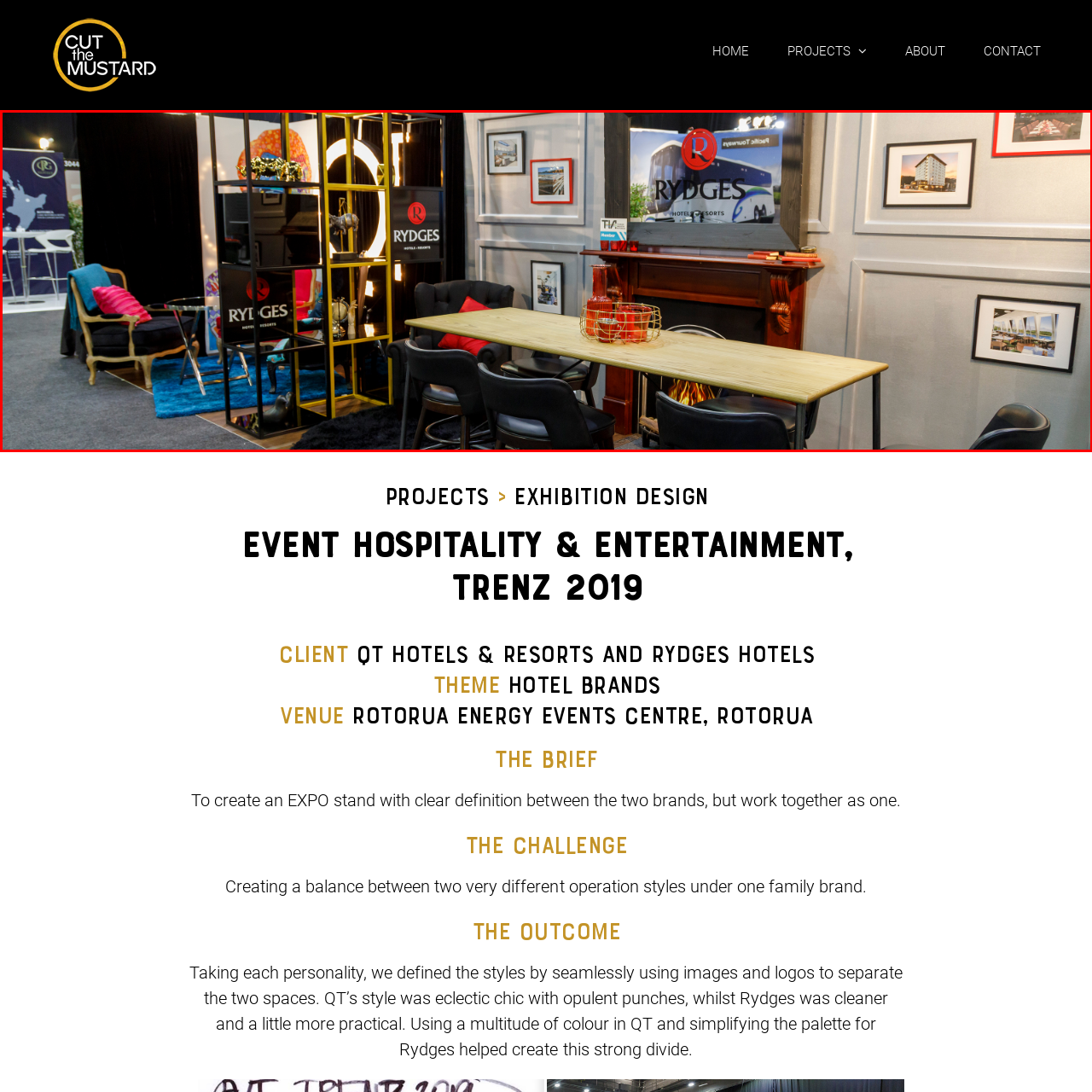What is the shape of the decorative centerpiece on the wooden table?
View the image contained within the red box and provide a one-word or short-phrase answer to the question.

Circular